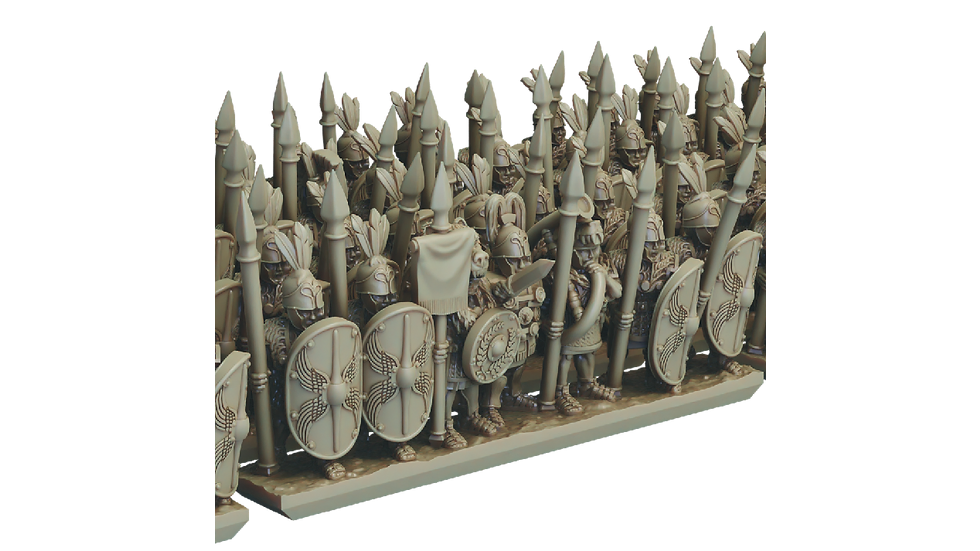Refer to the screenshot and answer the following question in detail:
What is the purpose of the miniature set?

The description of the image mentions that the miniature set is designed for historical representation and strategic gaming, indicating that the purpose of the set is to recreate ancient Roman military formations for educational or entertainment purposes.